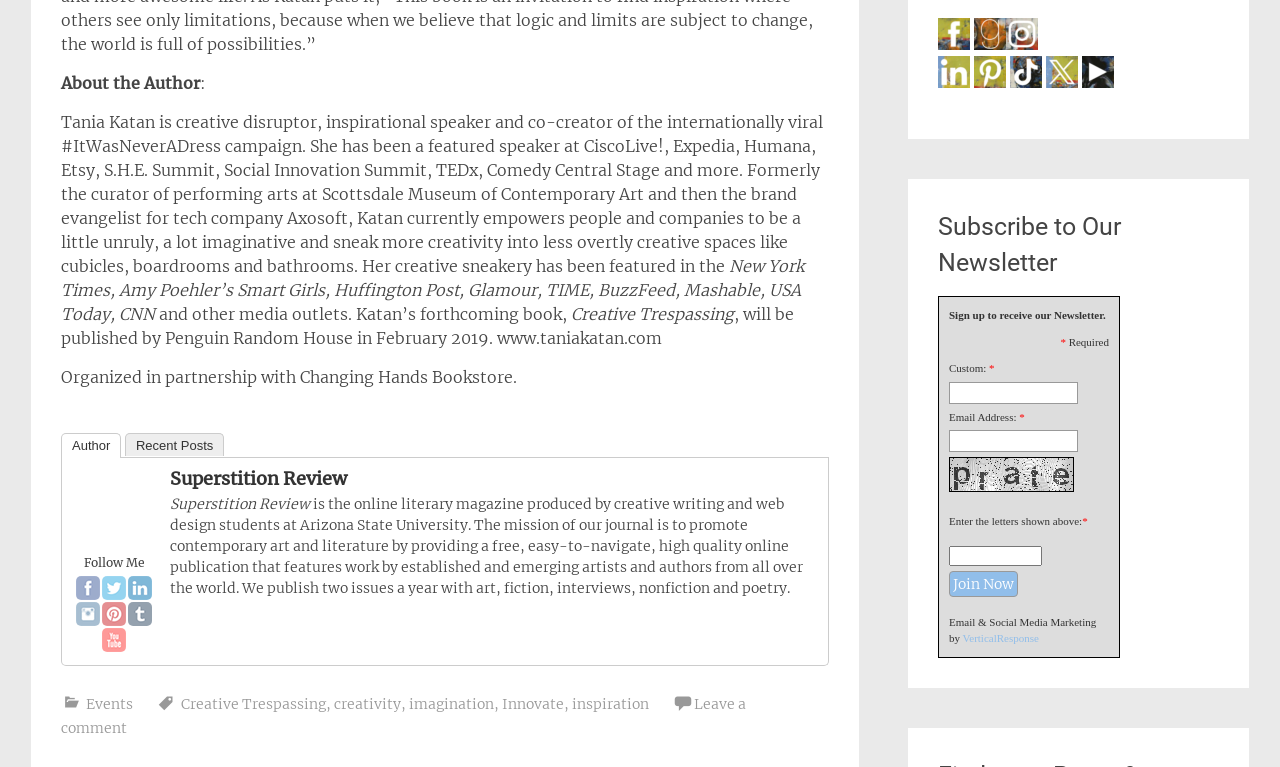What is the author's name?
Examine the image and give a concise answer in one word or a short phrase.

Tania Katan